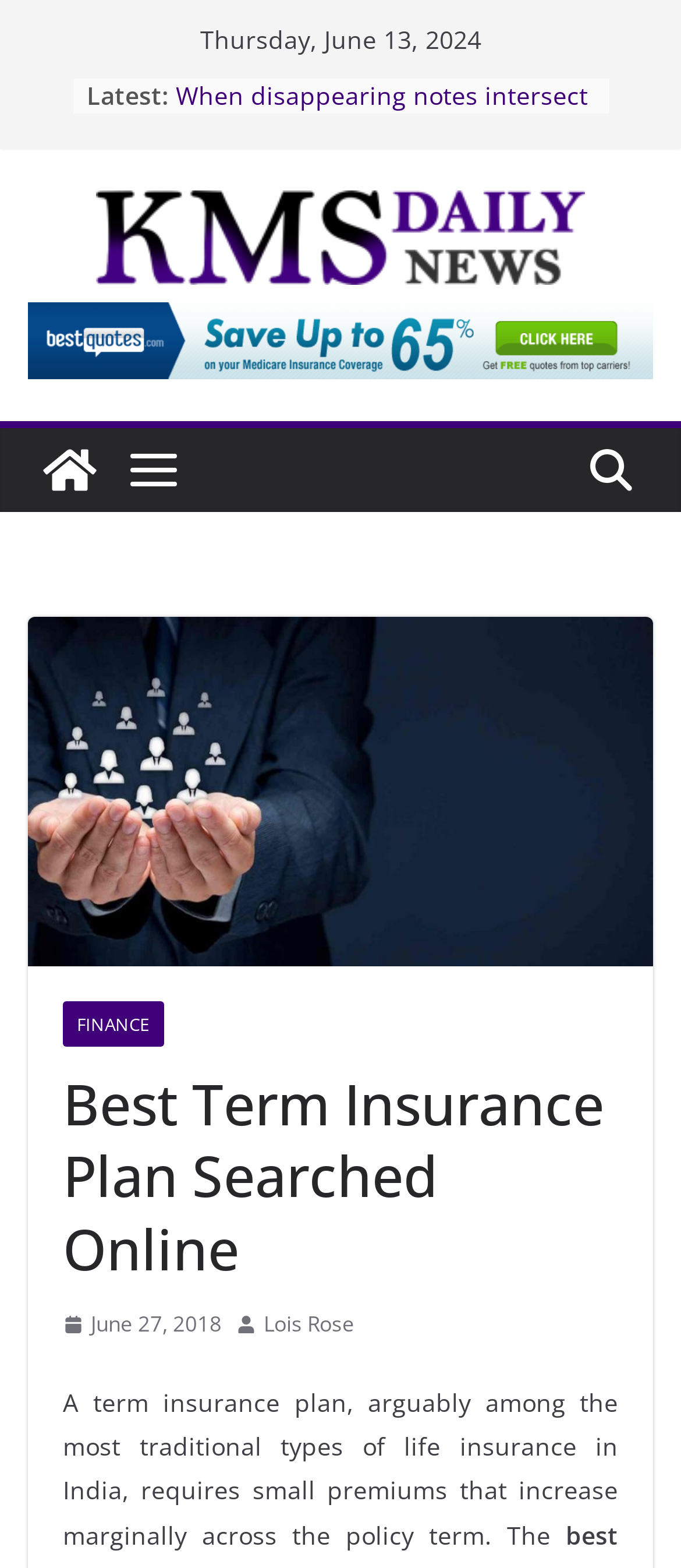What is the text of the first link in the list?
Answer the question with detailed information derived from the image.

The first link in the list is 'Psychology behind online slot games – Why we love to spin the reels?', which can be found in the link element with the text 'Psychology behind online slot games – Why we love to spin the reels?' and bounding box coordinates [0.258, 0.05, 0.817, 0.116].